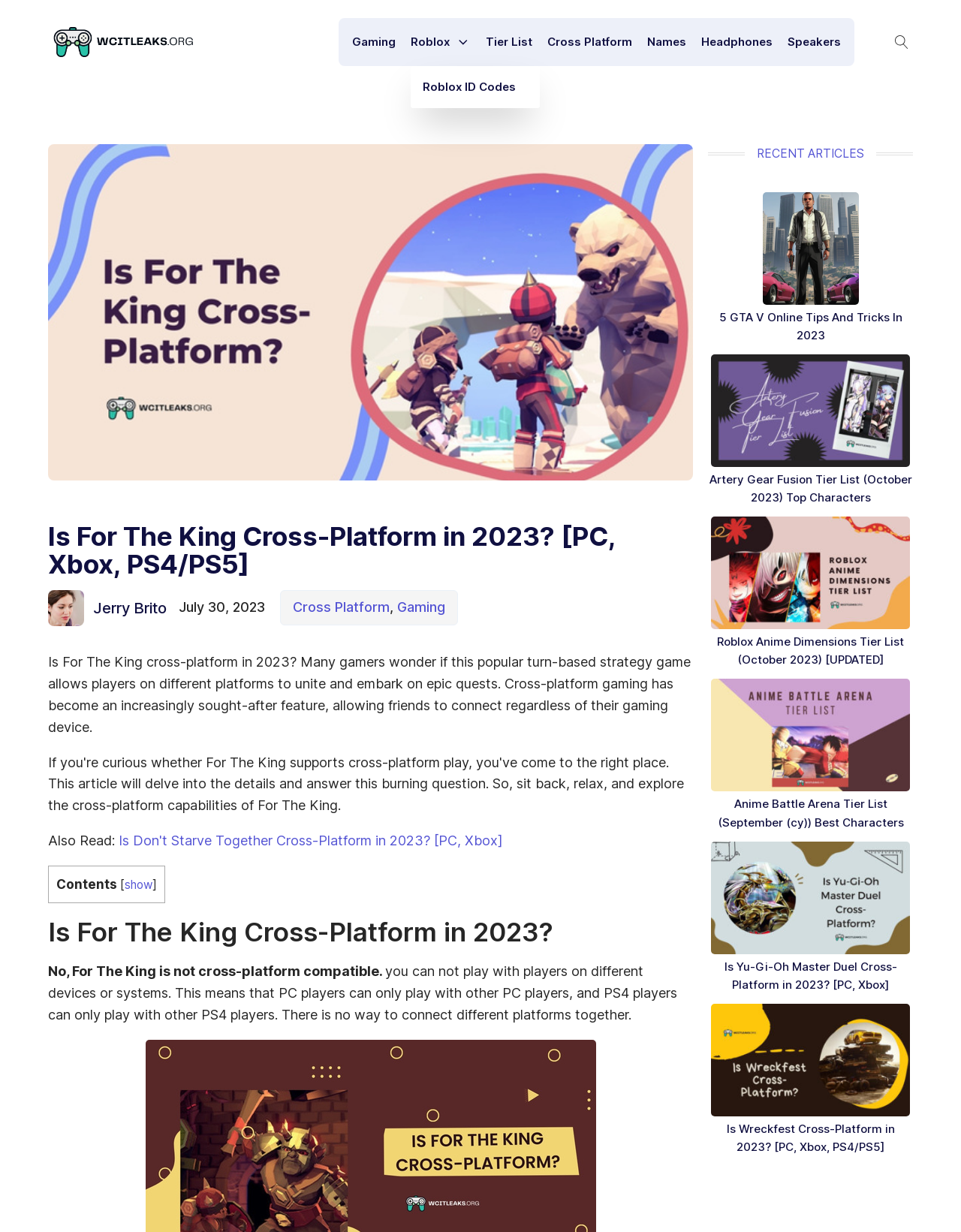Identify the coordinates of the bounding box for the element described below: "Roblox". Return the coordinates as four float numbers between 0 and 1: [left, top, right, bottom].

[0.428, 0.015, 0.49, 0.054]